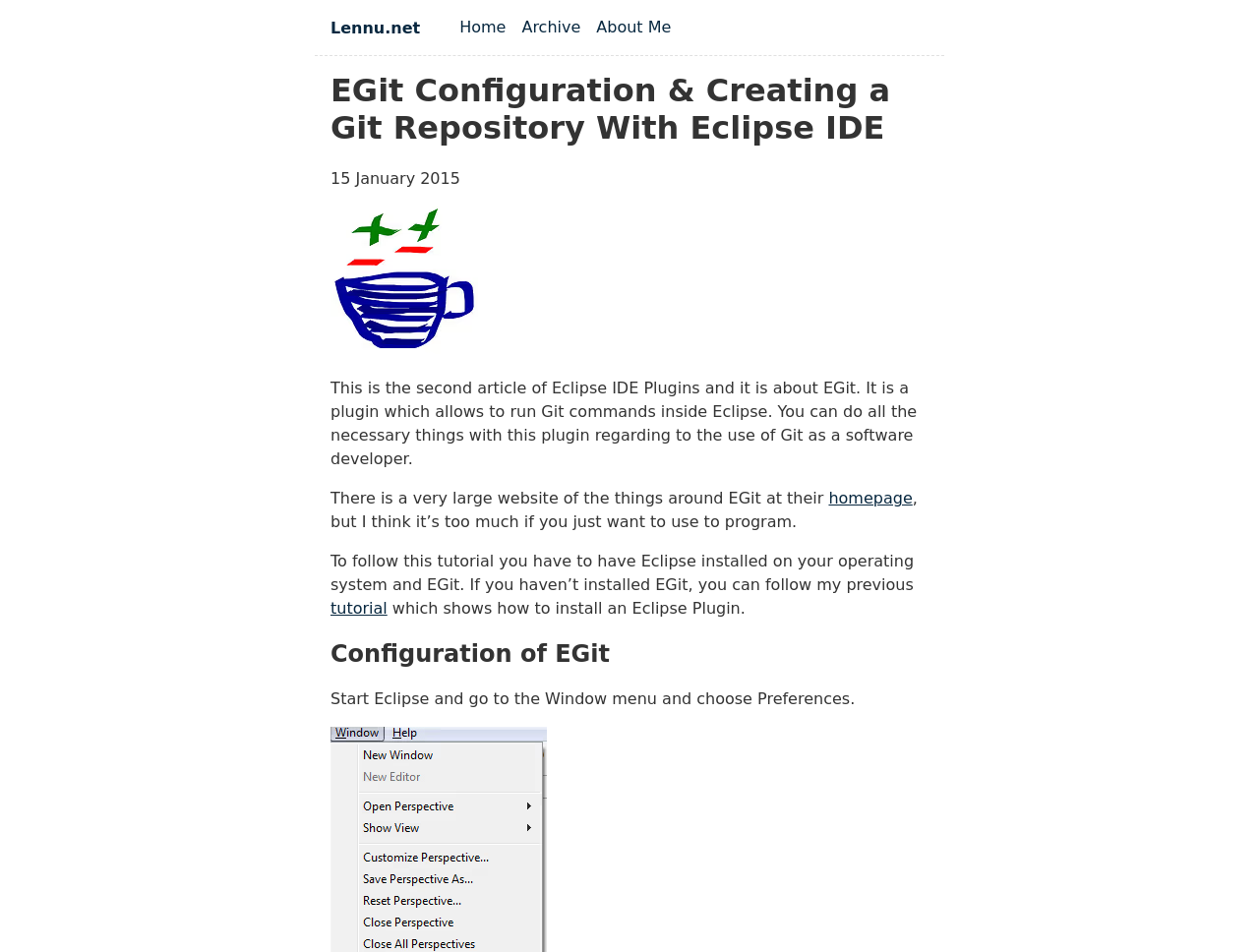Using the description: "Lennu.net", identify the bounding box of the corresponding UI element in the screenshot.

[0.262, 0.019, 0.334, 0.039]